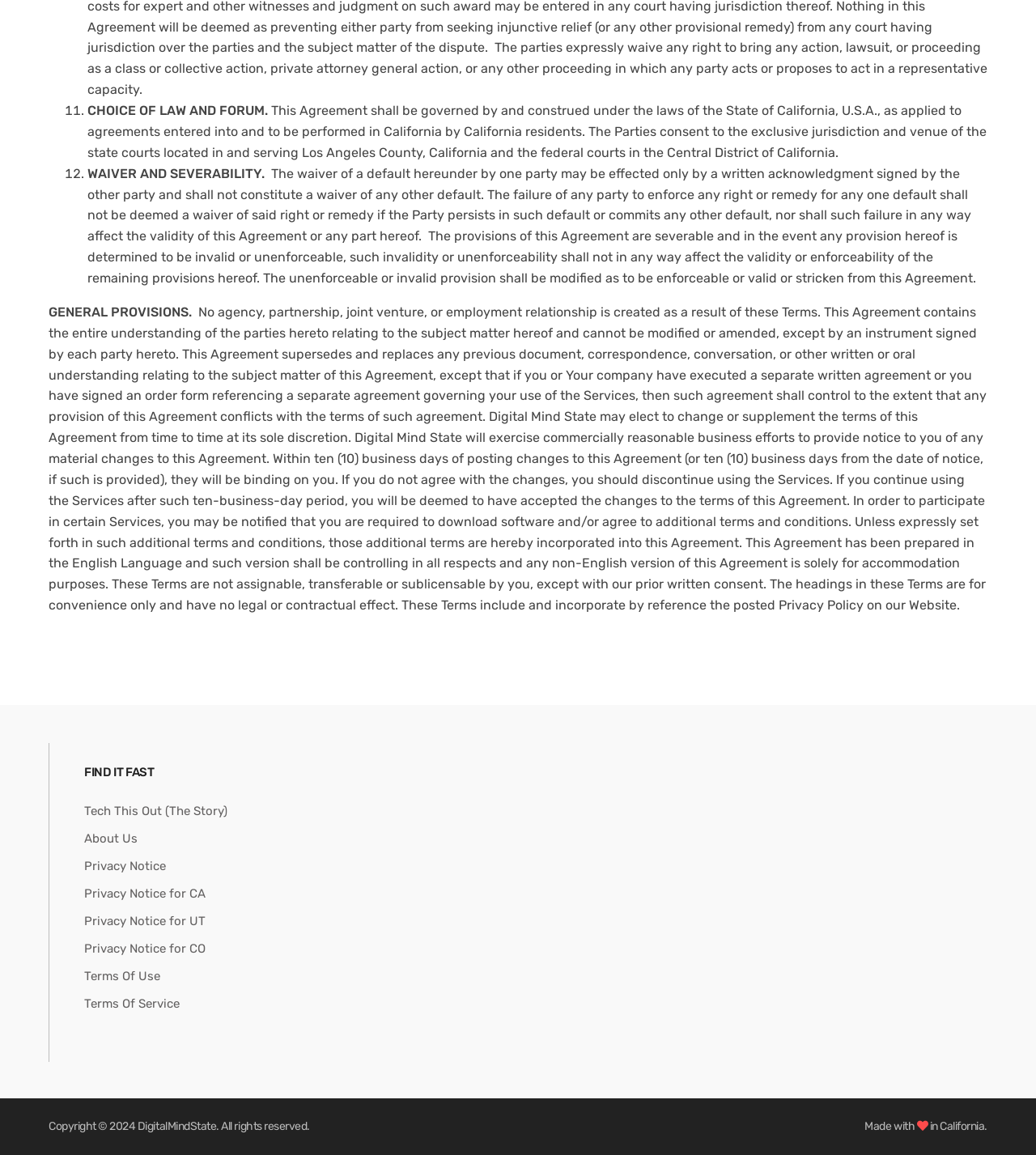Please find the bounding box coordinates of the element that you should click to achieve the following instruction: "Go to 'DigitalMindState'". The coordinates should be presented as four float numbers between 0 and 1: [left, top, right, bottom].

[0.133, 0.969, 0.209, 0.981]